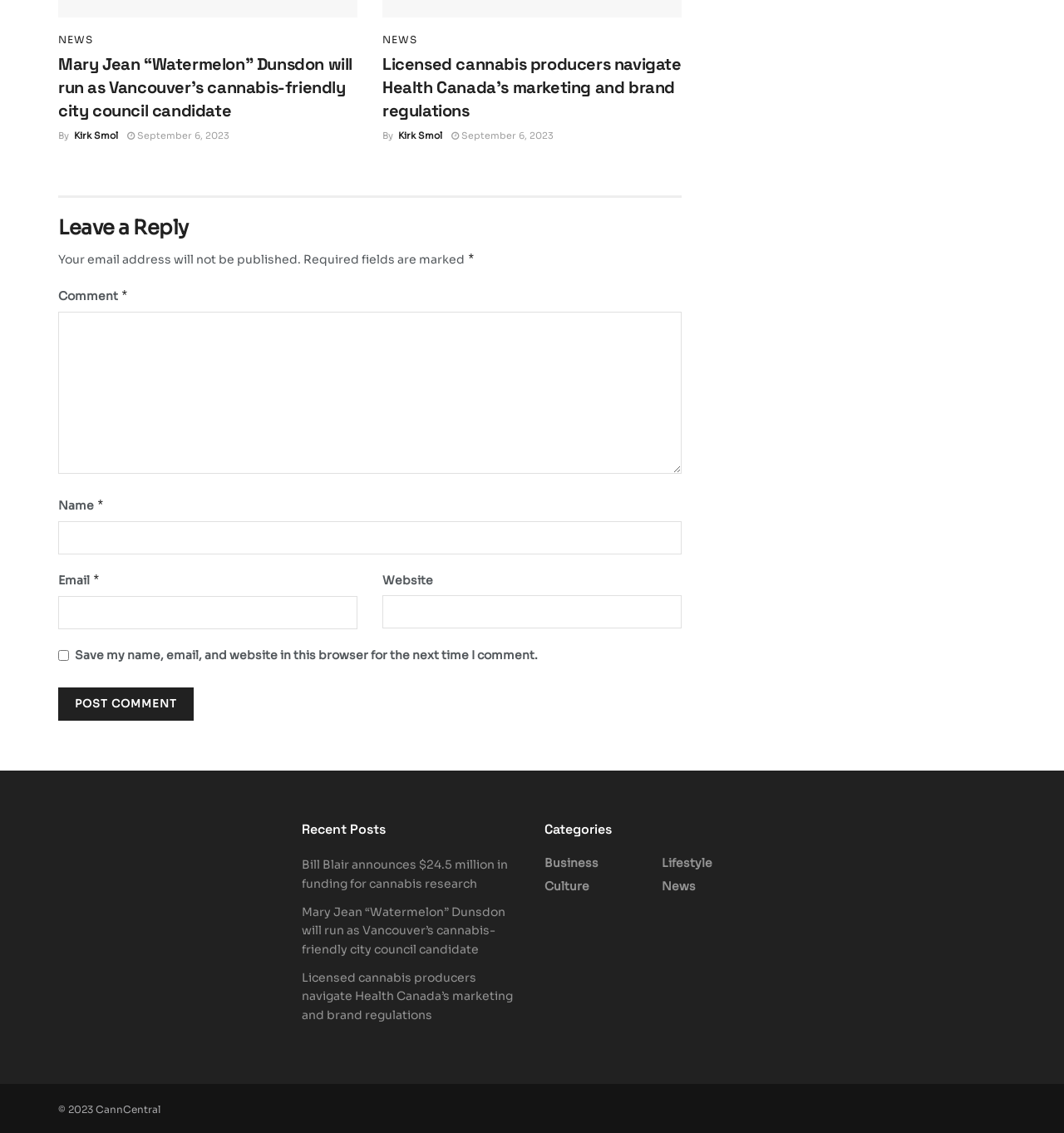Please provide a short answer using a single word or phrase for the question:
What is the purpose of the textbox labeled 'Email *'?

To enter email address